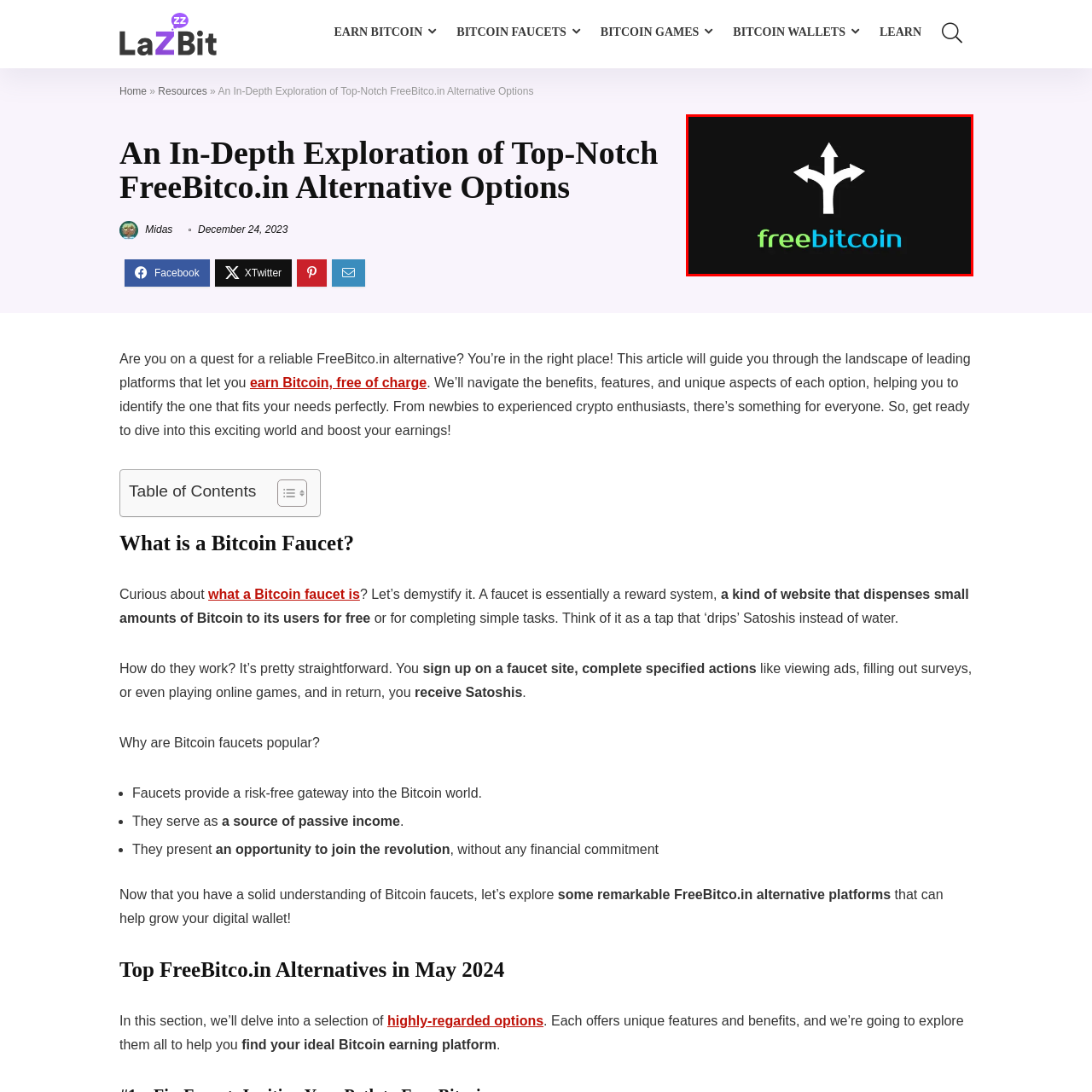What is the background color of the logo?
Examine the image highlighted by the red bounding box and provide a thorough and detailed answer based on your observations.

The logo has a sleek black background, which provides a contrasting backdrop for the vibrant green and striking blue colors of the text 'freebitcoin'.